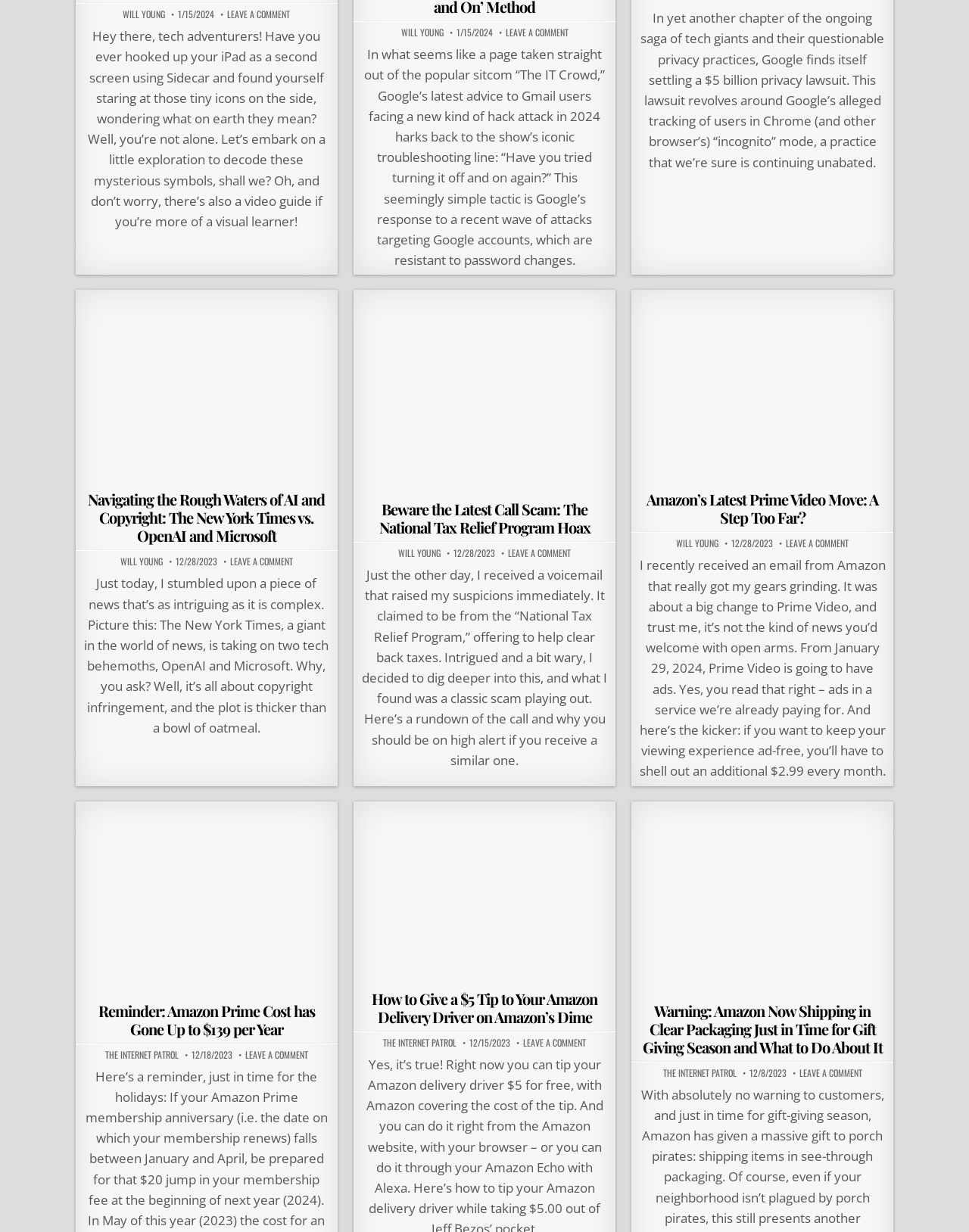Show me the bounding box coordinates of the clickable region to achieve the task as per the instruction: "View the article 'Navigating the Rough Waters of AI and Copyright: The New York Times vs. OpenAI and Microsoft'".

[0.078, 0.235, 0.348, 0.395]